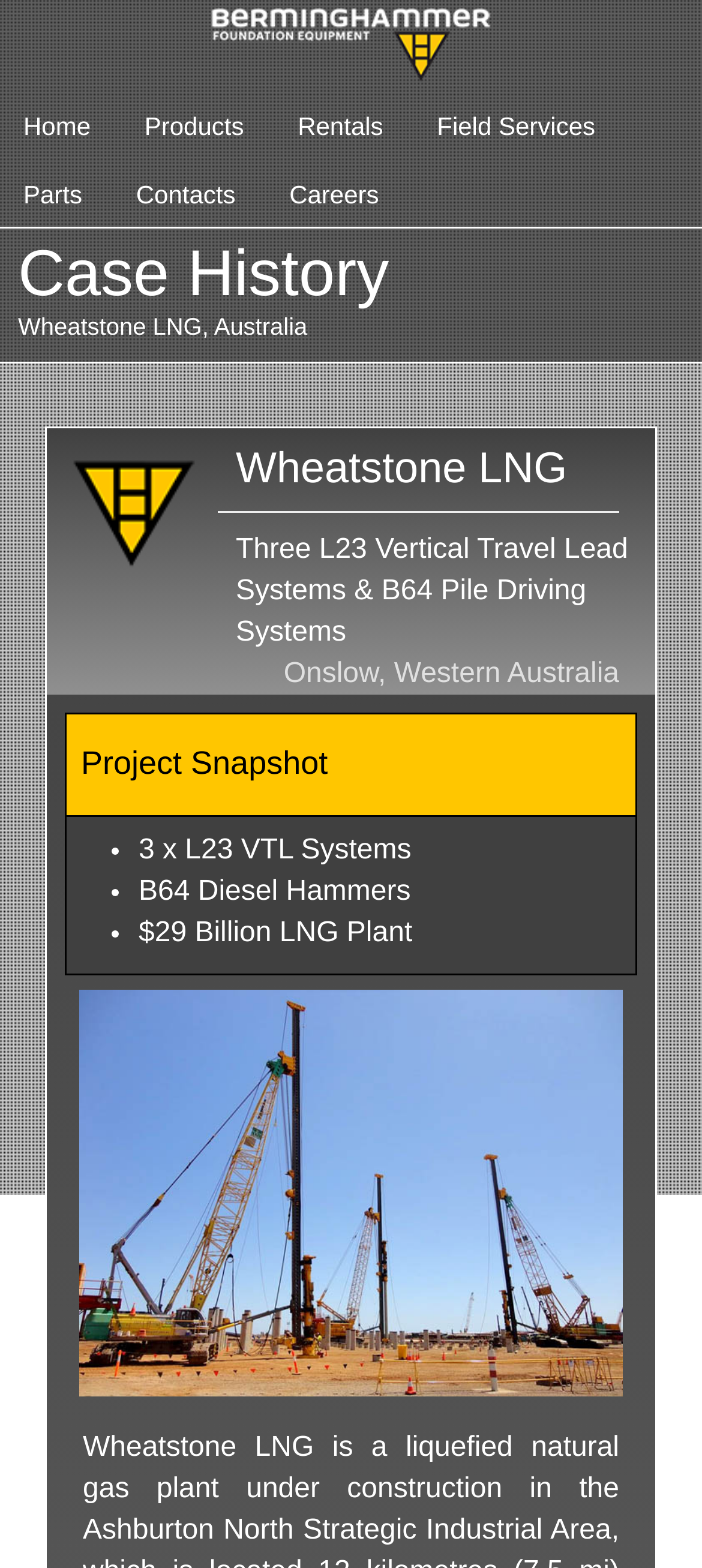What is the type of image shown below the 'Project Snapshot' section? Based on the image, give a response in one word or a short phrase.

Picture of System for the Wheatstone LNG Terminal